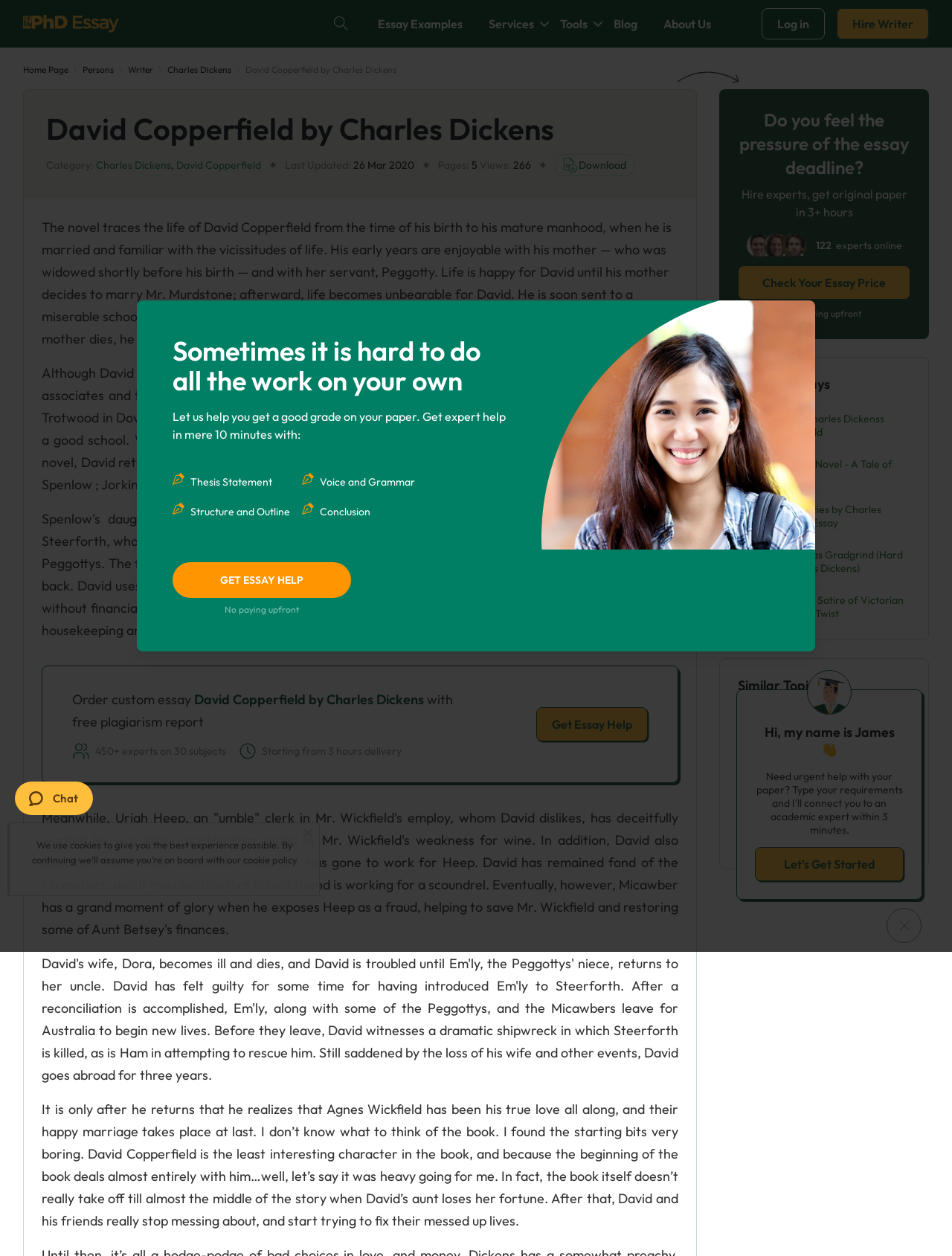Provide the bounding box coordinates of the area you need to click to execute the following instruction: "Click the 'Log in' link".

[0.8, 0.007, 0.866, 0.031]